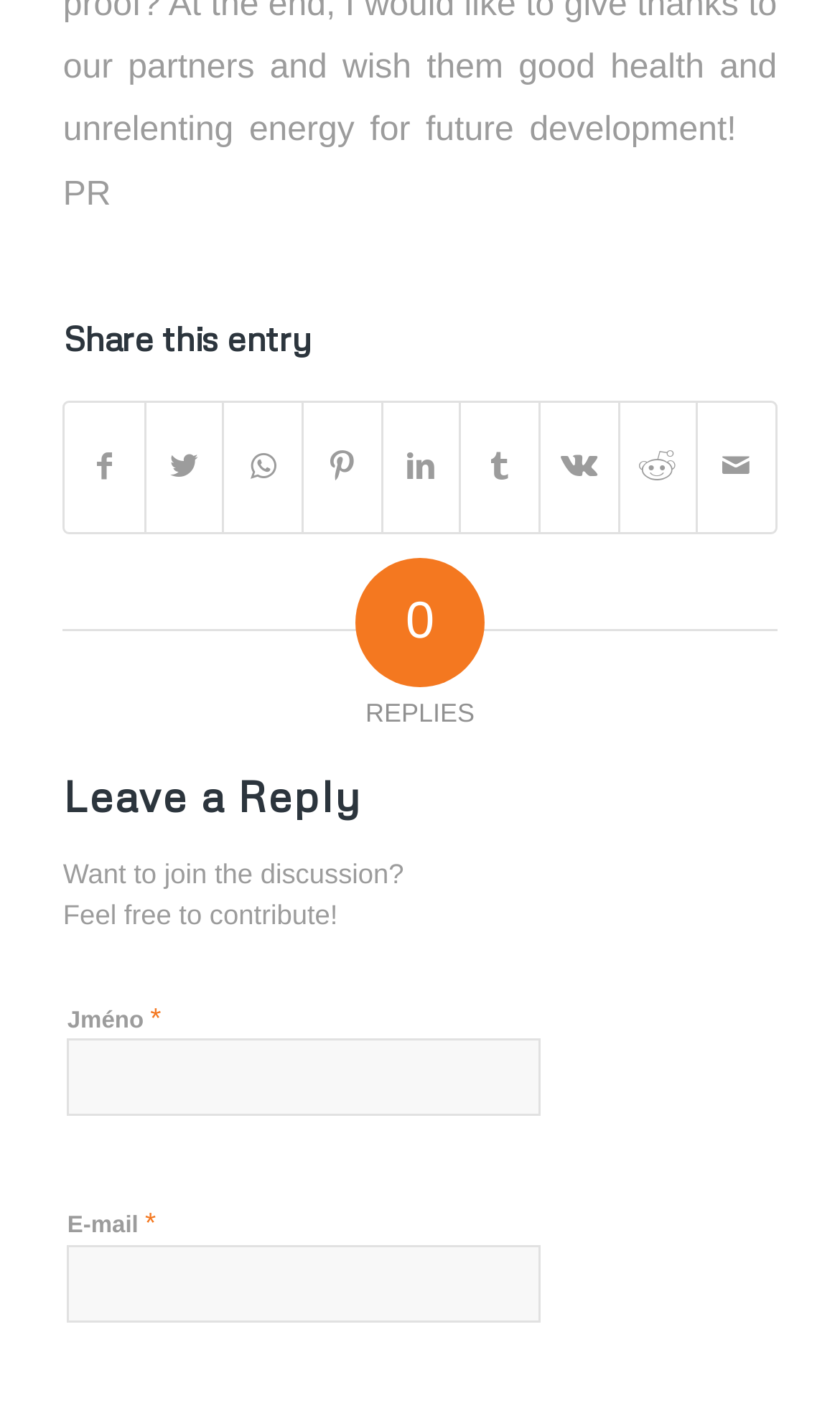What is the label of the second required field?
Examine the image and give a concise answer in one word or a short phrase.

E-mail